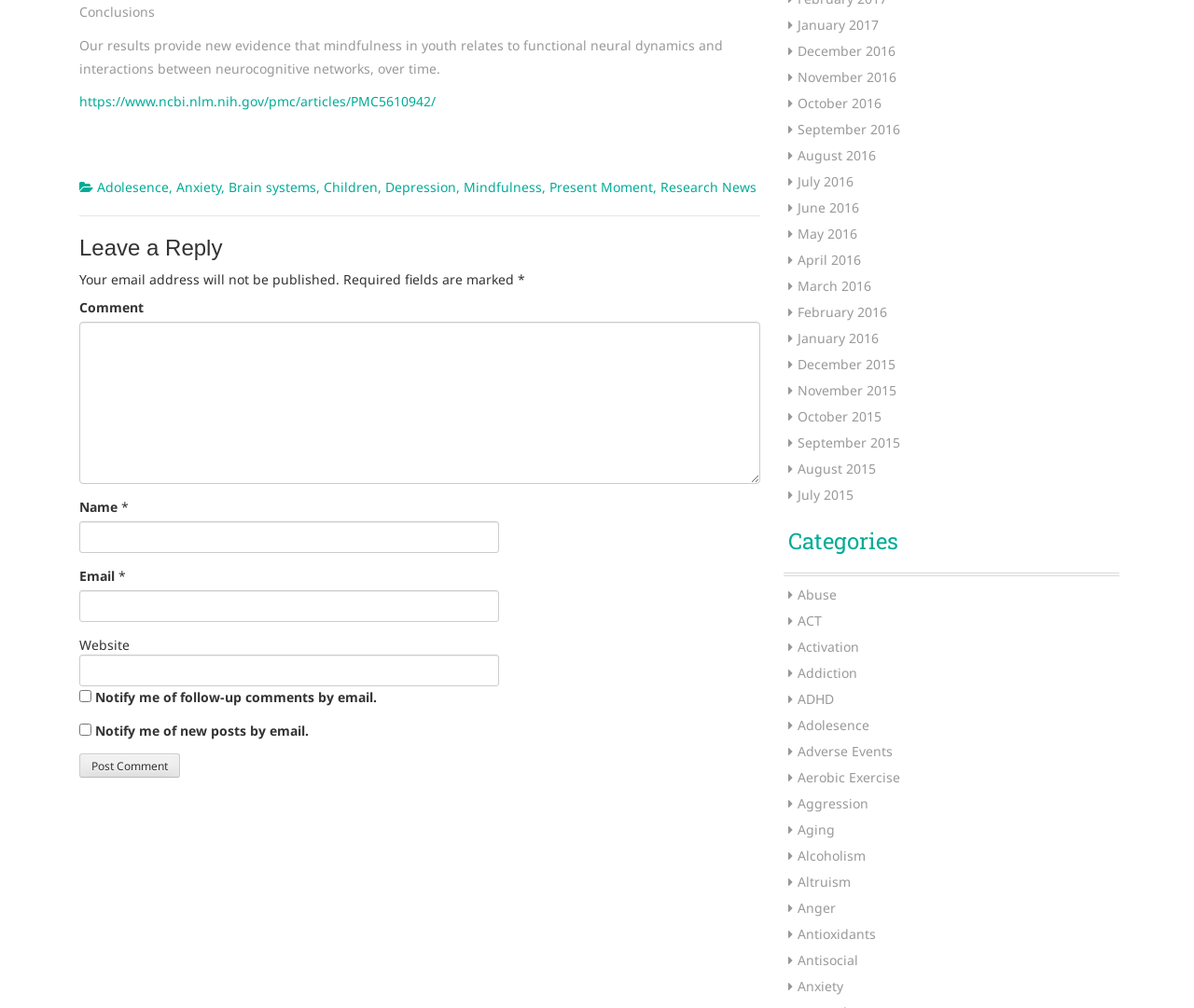Please analyze the image and give a detailed answer to the question:
What is the topic of the article?

The article discusses the relationship between mindfulness in youth and functional neural dynamics and interactions between neurocognitive networks, over time, as indicated by the text 'Our results provide new evidence that mindfulness in youth relates to functional neural dynamics and interactions between neurocognitive networks, over time.'